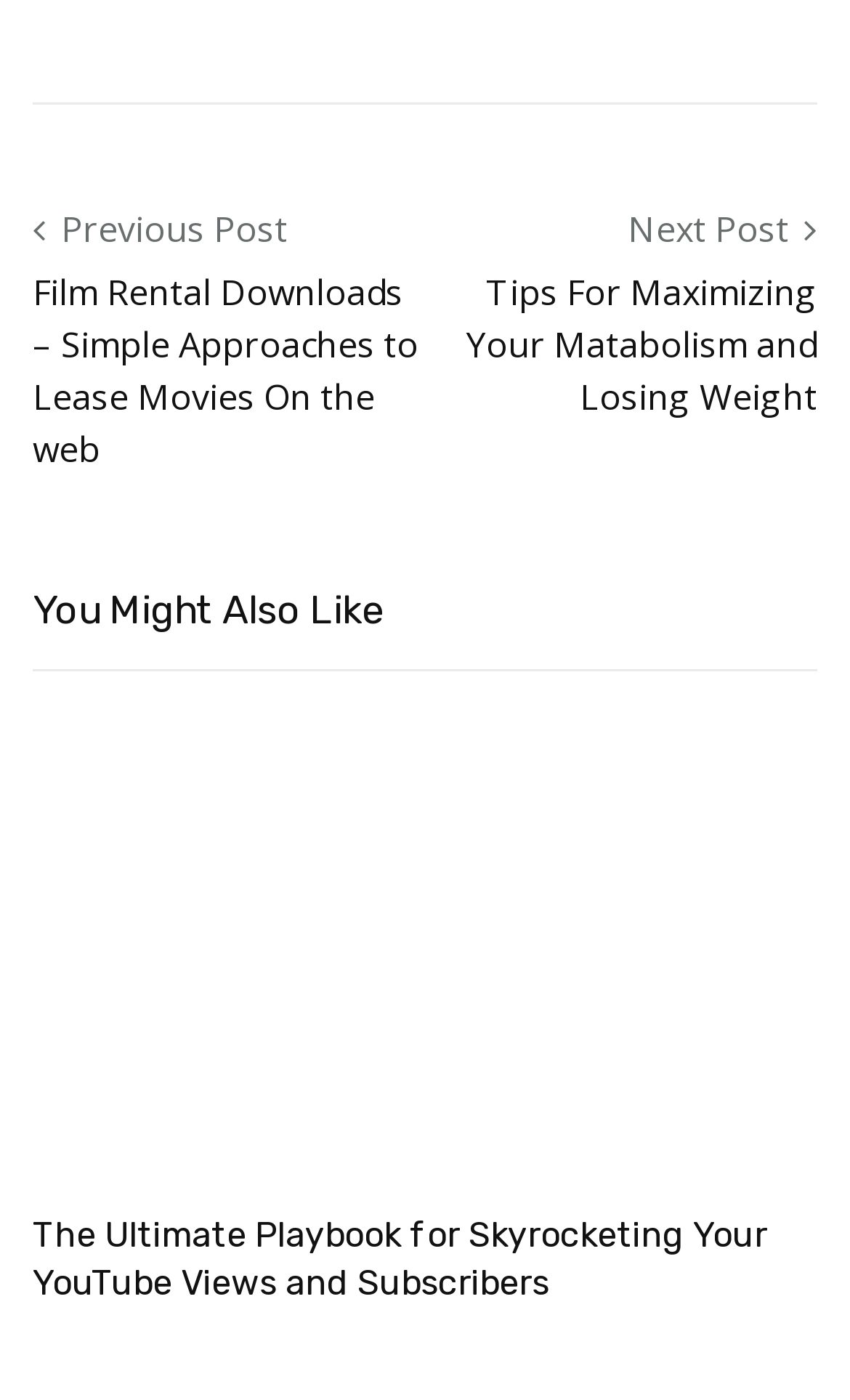What is the next post about?
Look at the image and construct a detailed response to the question.

I found the link 'Tips For Maximizing Your Matabolism and Losing Weight' which is labeled as 'Next Post', so the next post is about maximizing metabolism and losing weight.